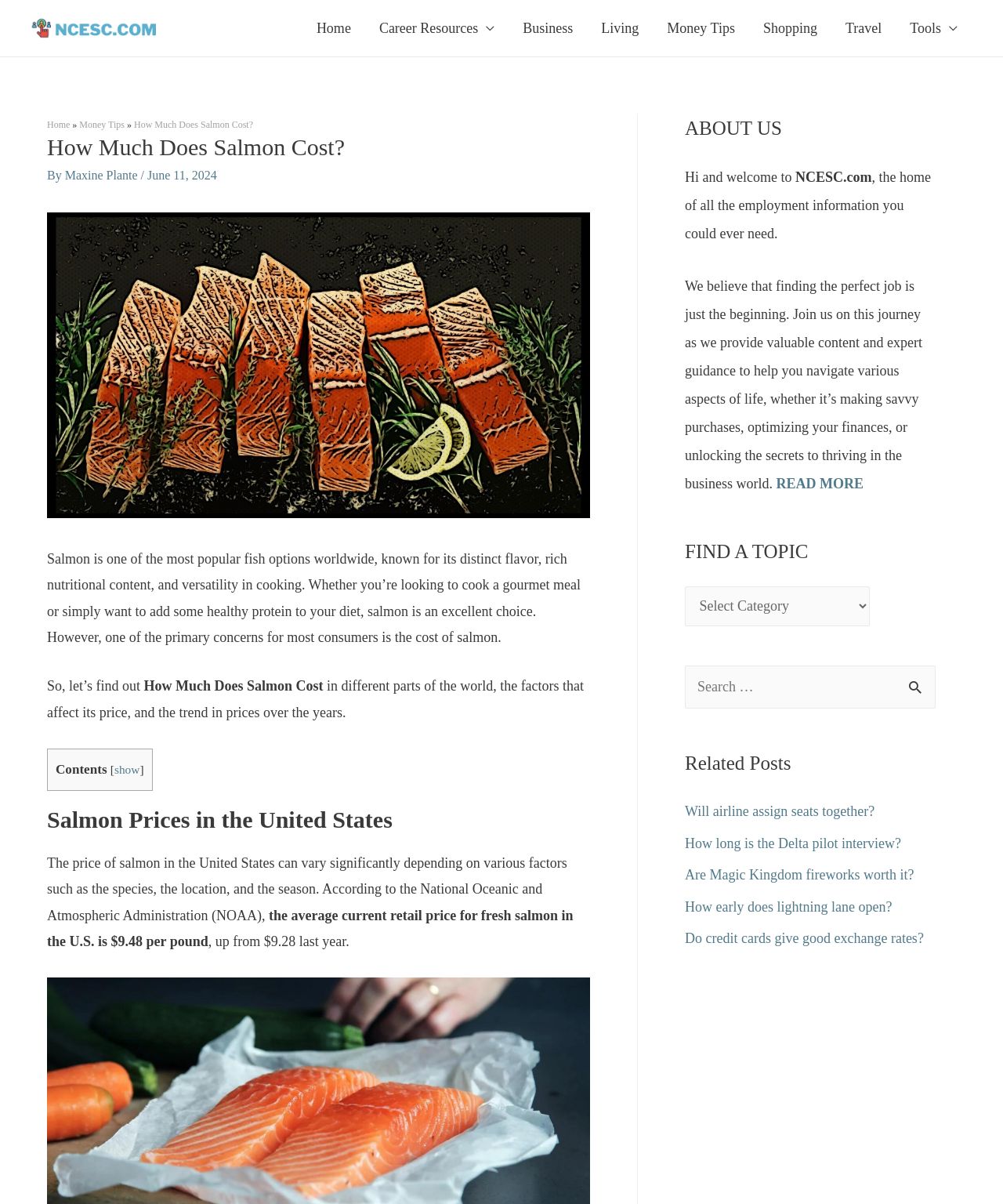What is the purpose of the website NCESC.com?
Based on the content of the image, thoroughly explain and answer the question.

The website NCESC.com is described as the home of all the employment information you could ever need, and it provides valuable content and expert guidance to help users navigate various aspects of life, including making savvy purchases, optimizing finances, and thriving in the business world.